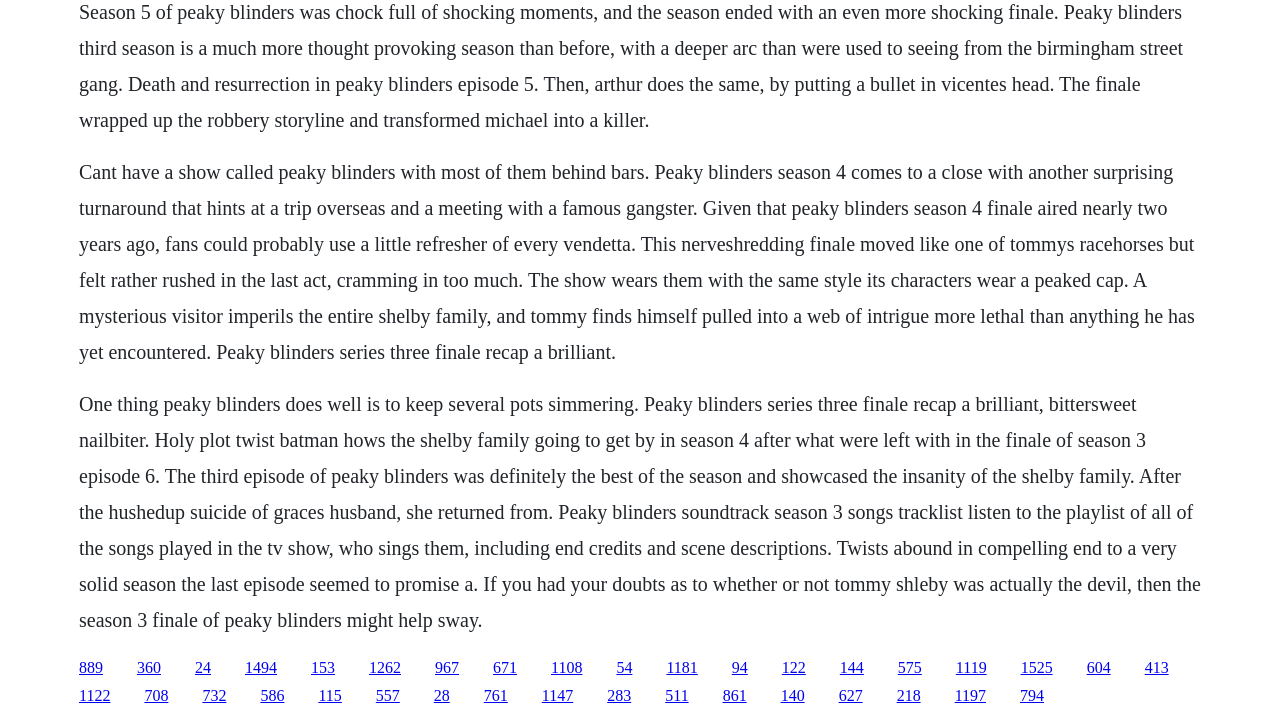What is the TV show being discussed?
Observe the image and answer the question with a one-word or short phrase response.

Peaky Blinders